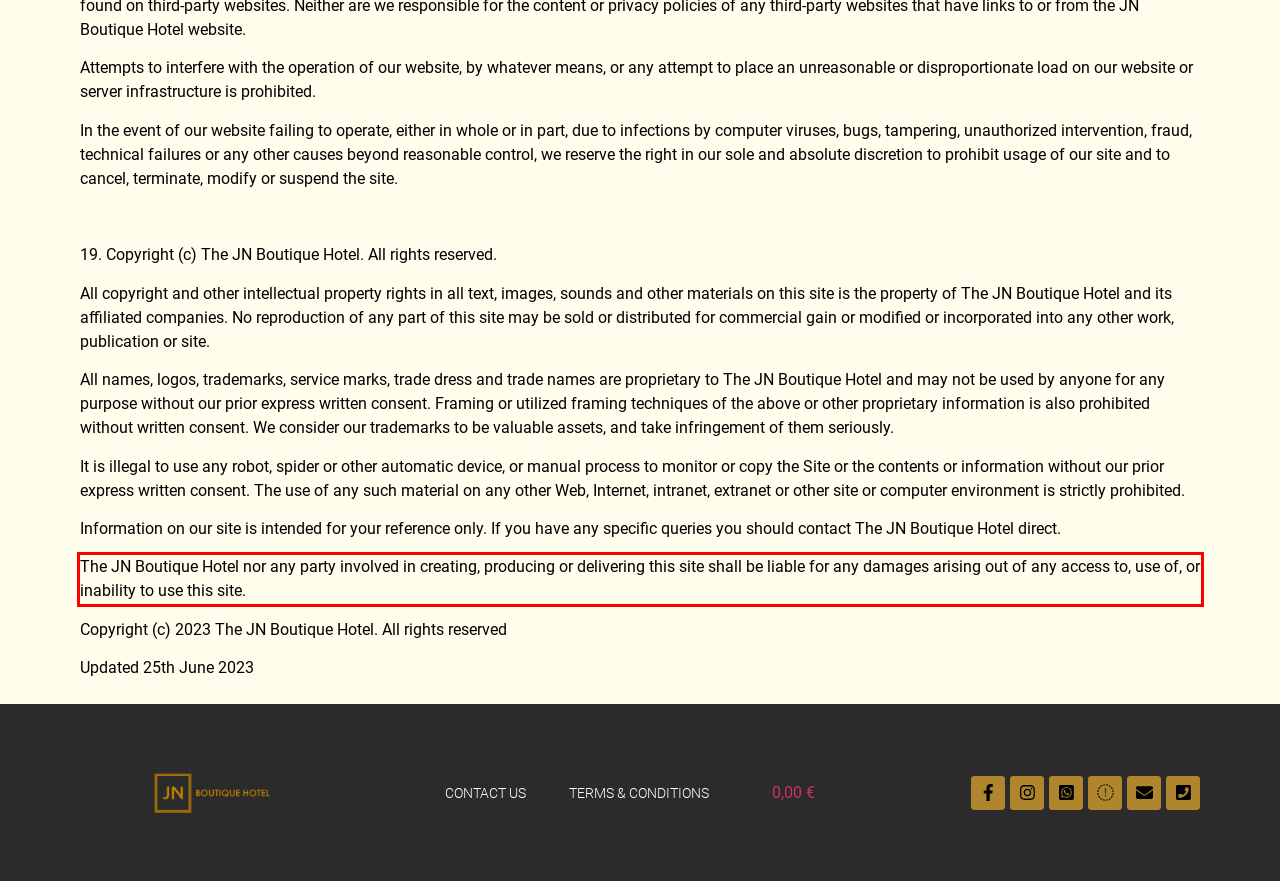The screenshot you have been given contains a UI element surrounded by a red rectangle. Use OCR to read and extract the text inside this red rectangle.

The JN Boutique Hotel nor any party involved in creating, producing or delivering this site shall be liable for any damages arising out of any access to, use of, or inability to use this site.